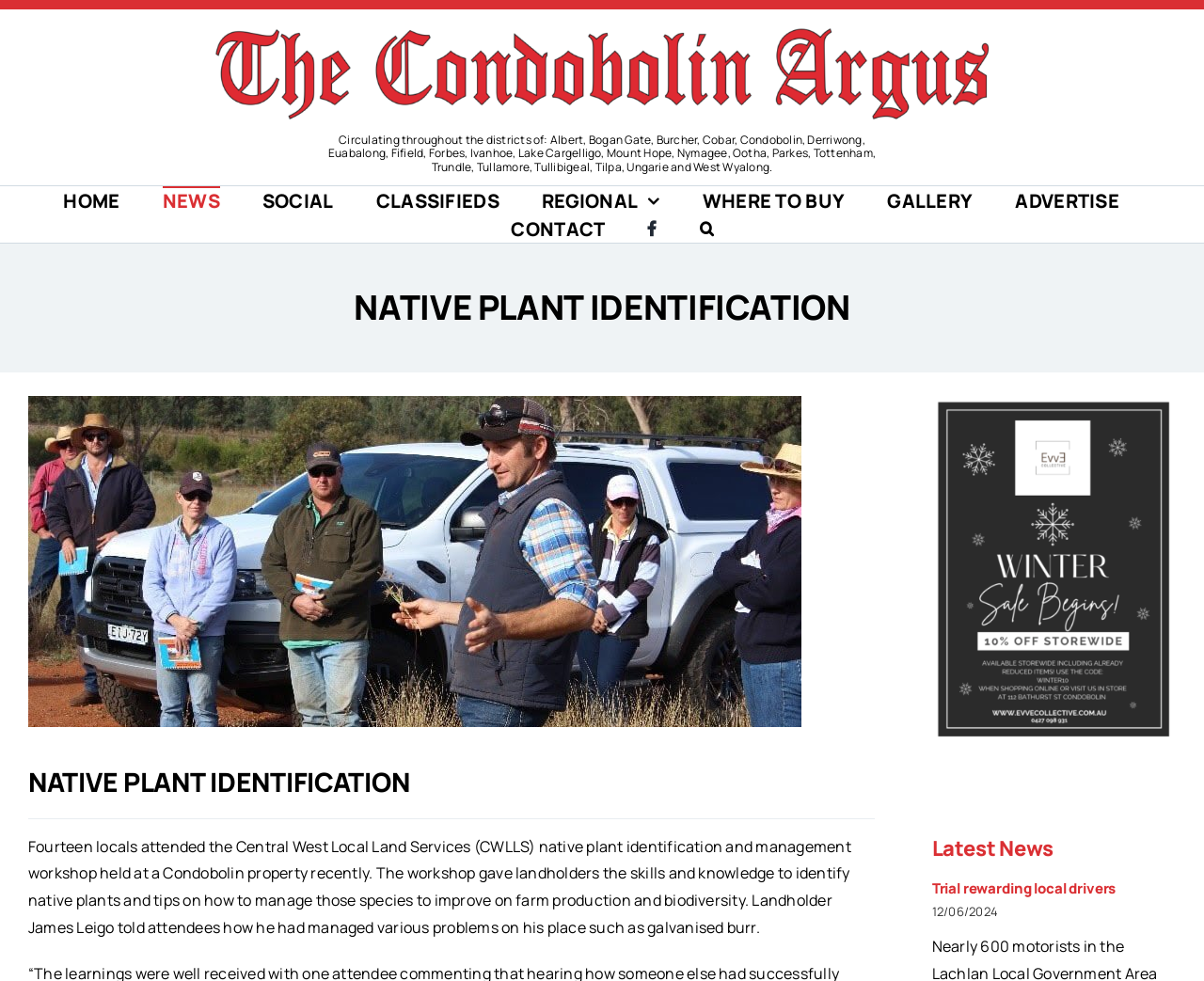Give the bounding box coordinates for the element described by: "Trial rewarding local drivers".

[0.774, 0.896, 0.927, 0.916]